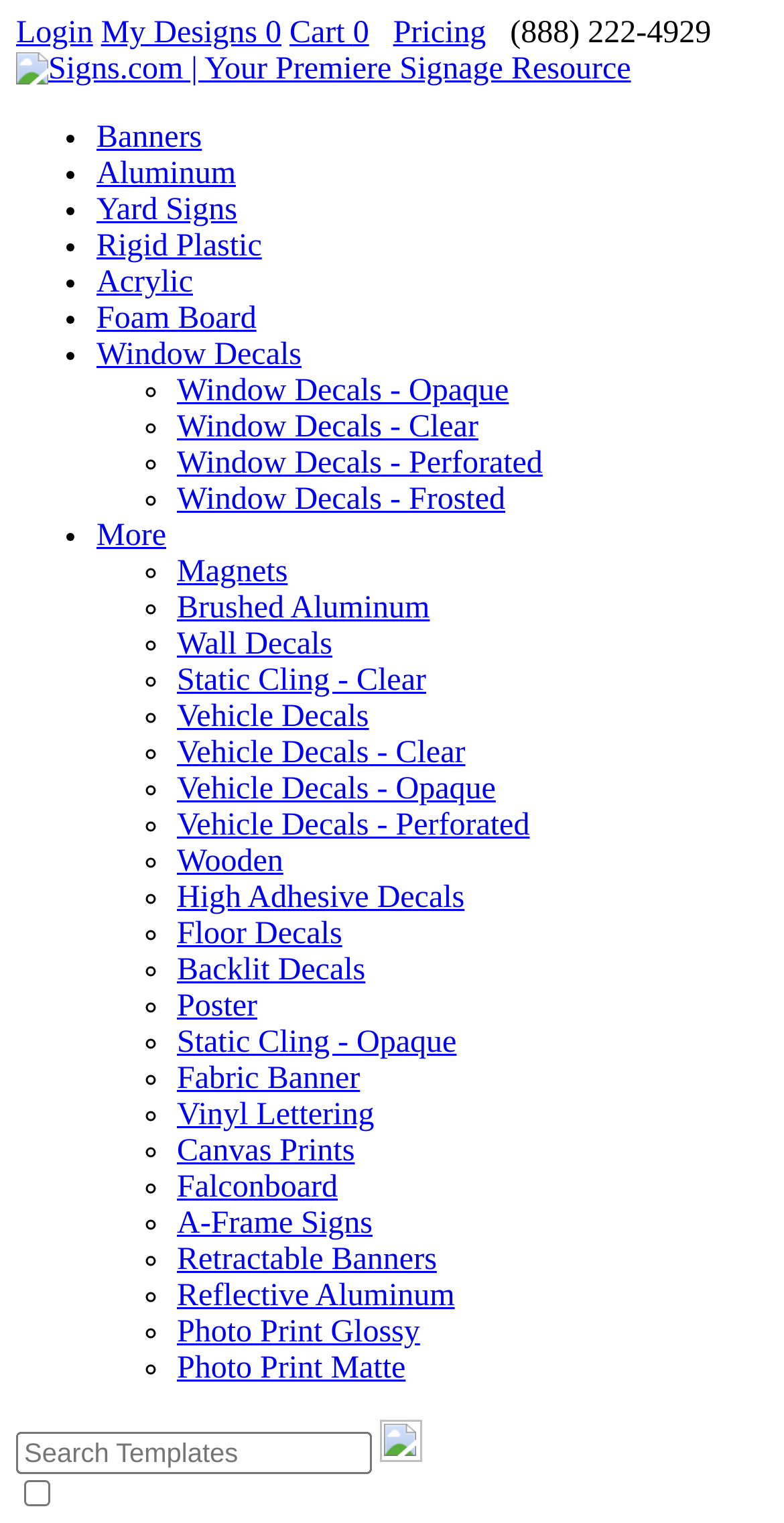Please identify the bounding box coordinates of the element I need to click to follow this instruction: "click login".

[0.021, 0.011, 0.119, 0.033]